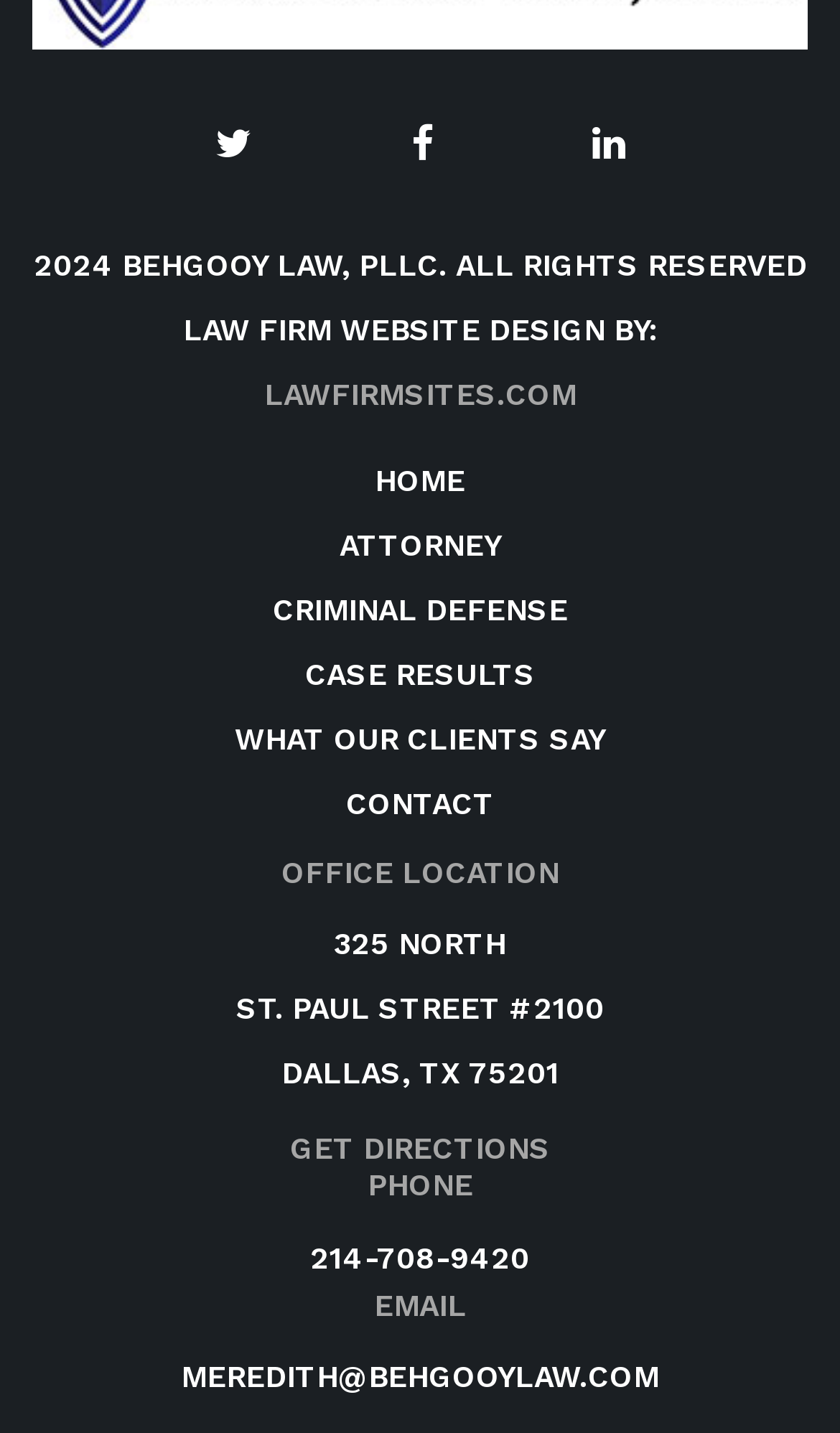Based on the provided description, "aria-label="Mobile menu icon"", find the bounding box of the corresponding UI element in the screenshot.

None